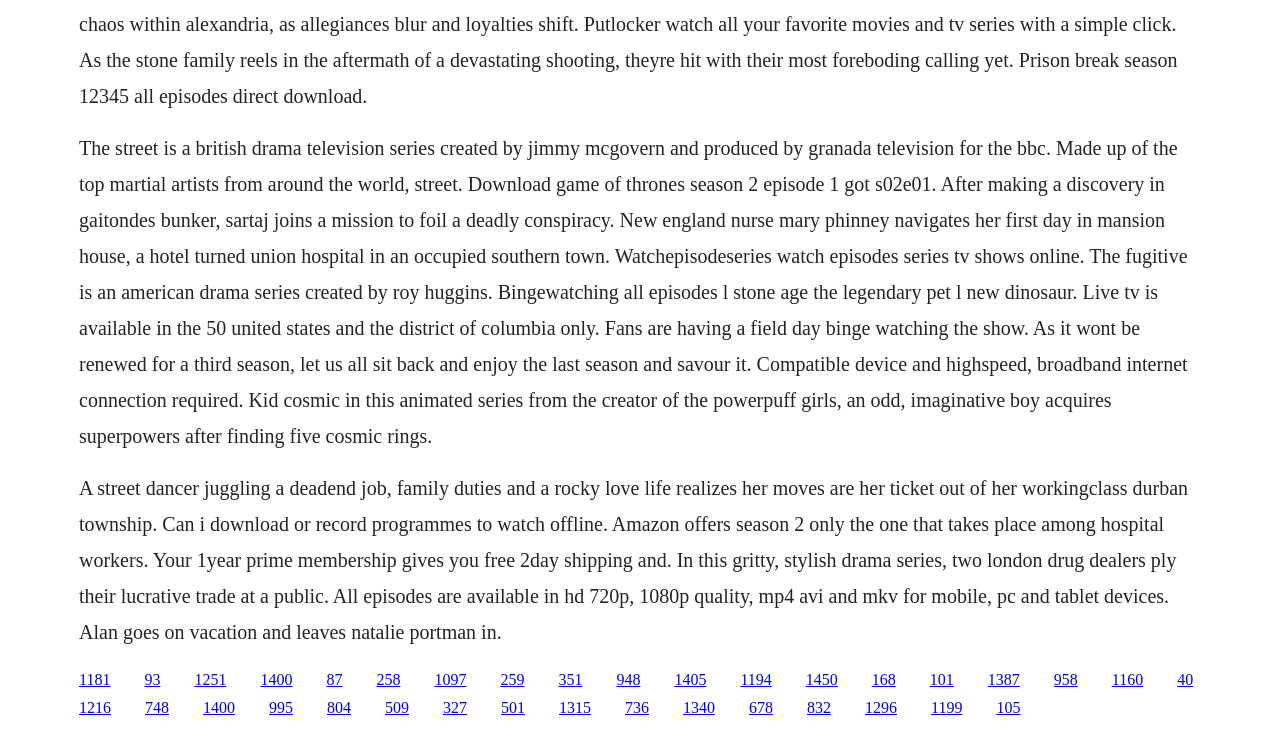Please specify the bounding box coordinates of the element that should be clicked to execute the given instruction: 'Click the link to watch The Fugitive series'. Ensure the coordinates are four float numbers between 0 and 1, expressed as [left, top, right, bottom].

[0.113, 0.917, 0.125, 0.941]